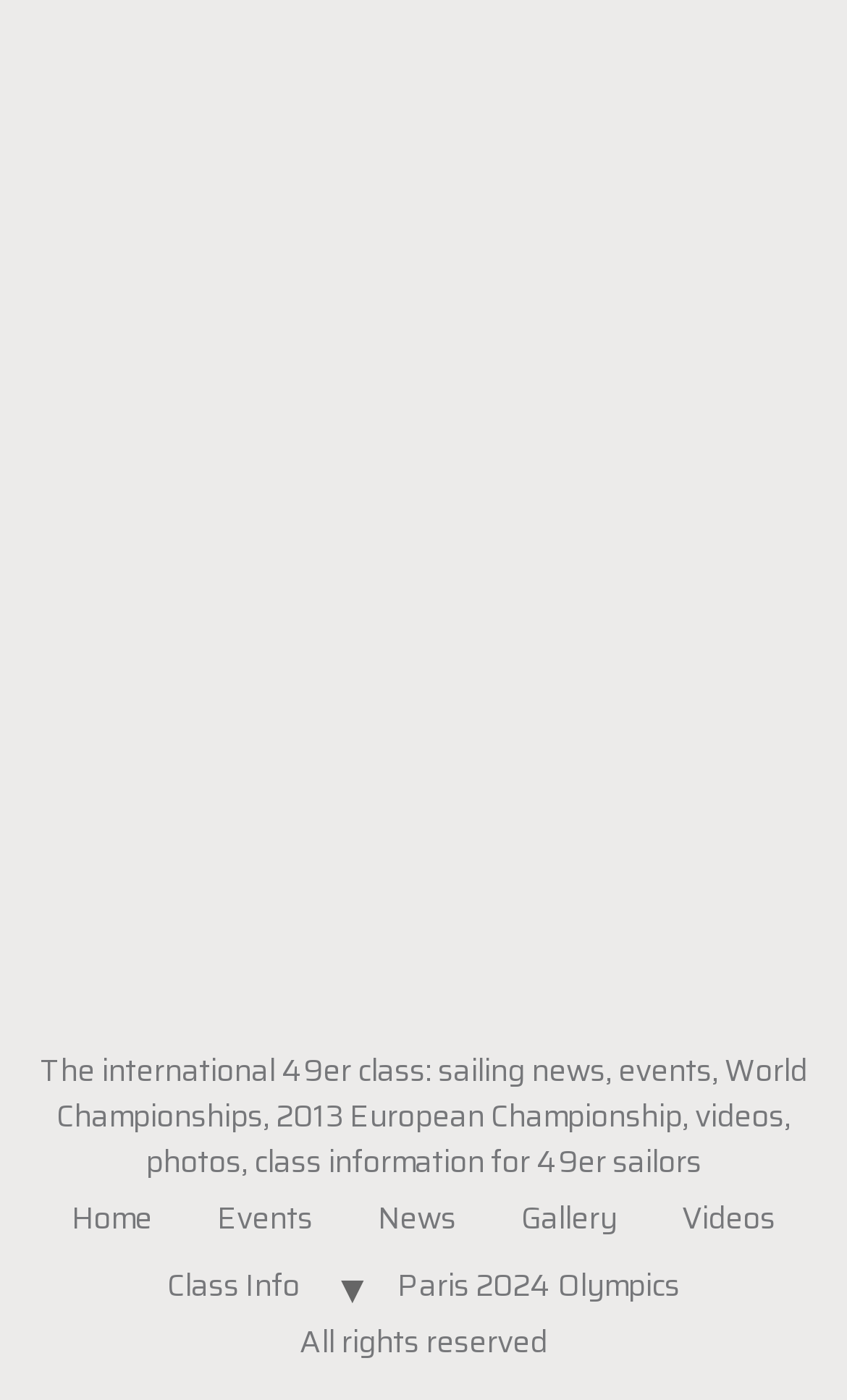Answer this question using a single word or a brief phrase:
What is the name of the upcoming event mentioned on the page?

Paris 2024 Olympics